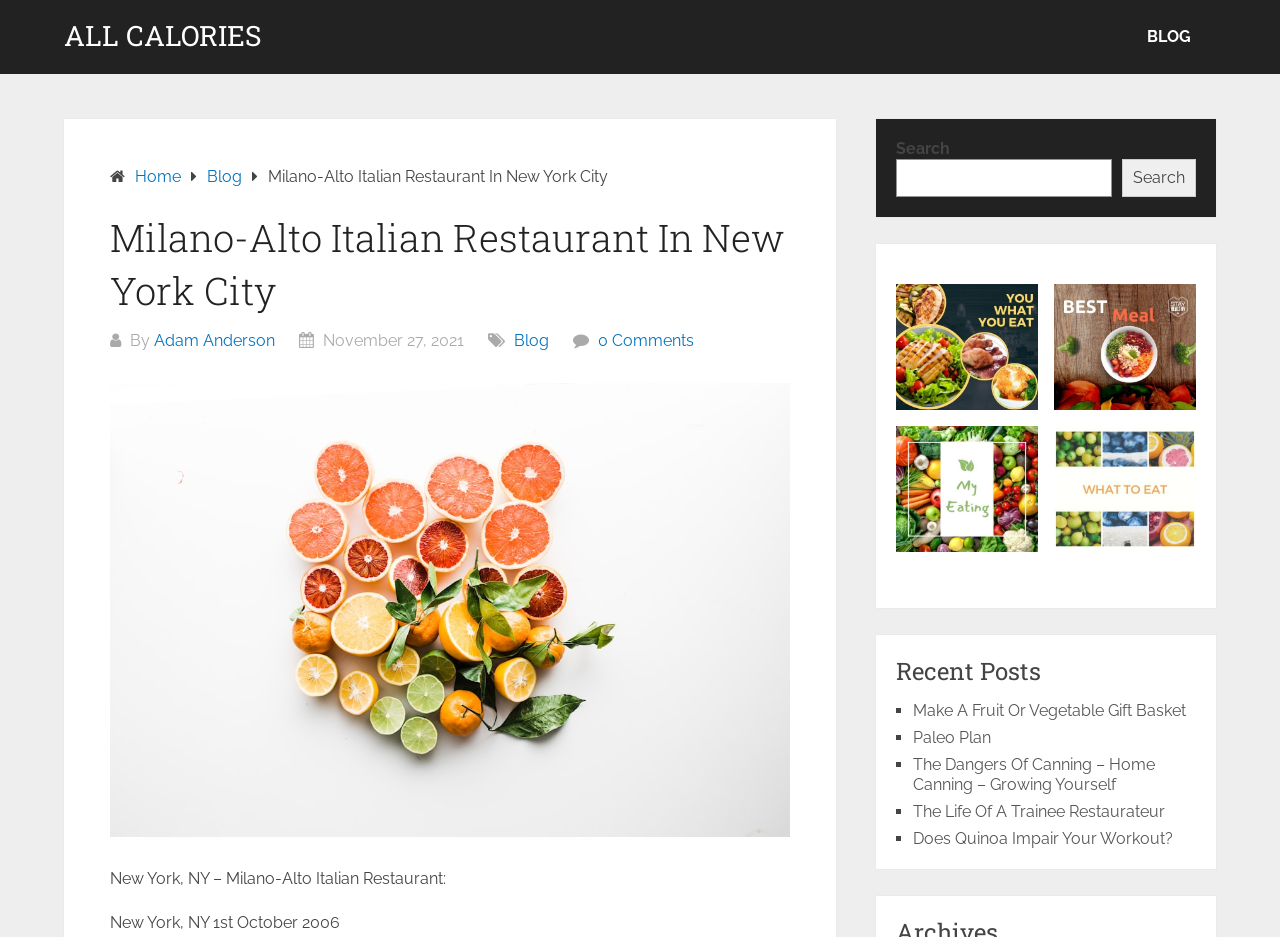Determine the bounding box coordinates of the clickable region to carry out the instruction: "Visit the 'Blog' page".

[0.877, 0.0, 0.95, 0.079]